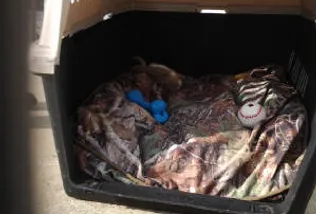What is the purpose of the bedding in the crate?
Give a one-word or short-phrase answer derived from the screenshot.

Minimize accidents